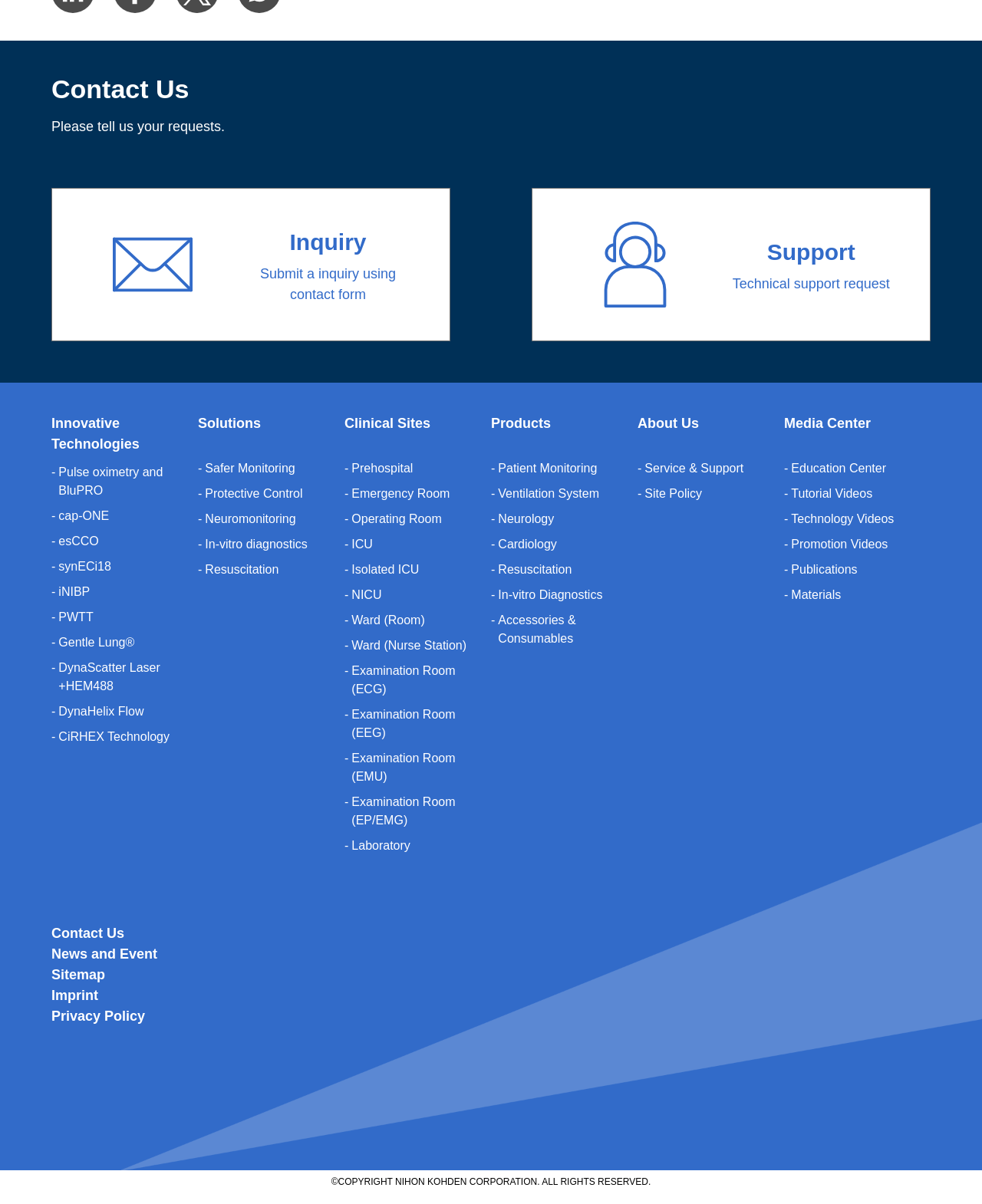Locate the coordinates of the bounding box for the clickable region that fulfills this instruction: "Click on the 'Inquiry' link".

[0.248, 0.193, 0.42, 0.222]